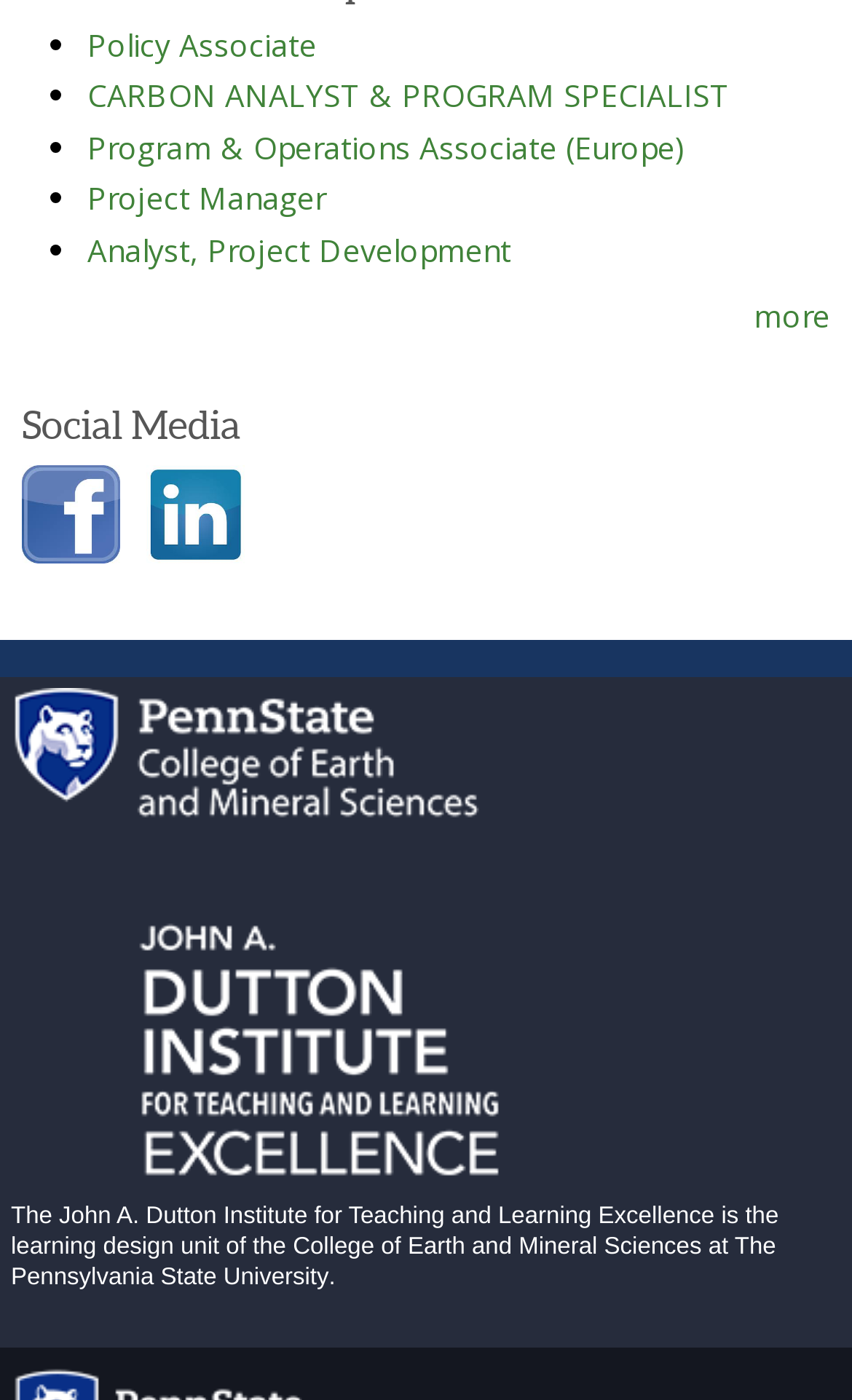Please reply to the following question with a single word or a short phrase:
What social media platforms are linked on the webpage?

Facebook, Linked In